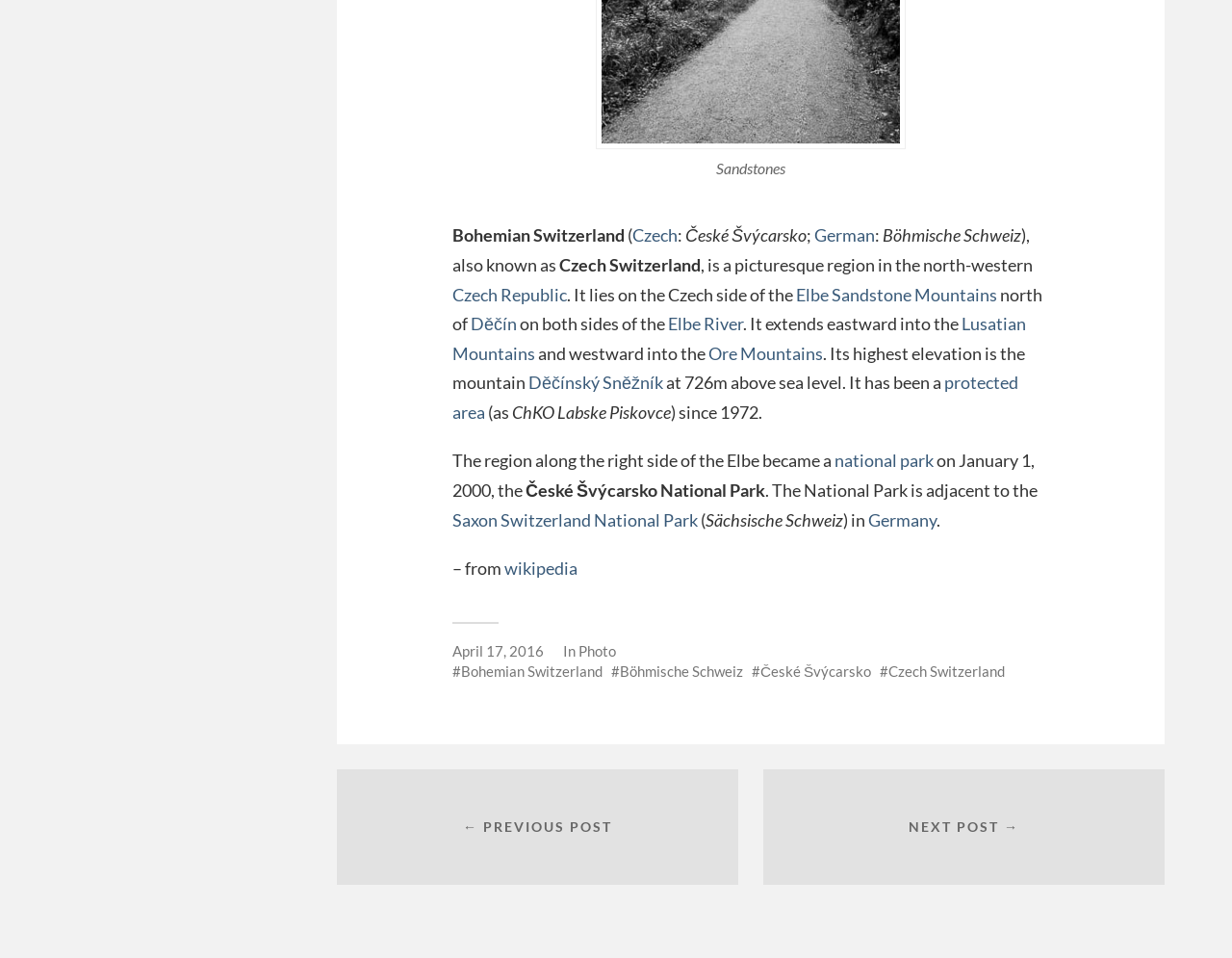Locate the bounding box coordinates of the element you need to click to accomplish the task described by this instruction: "Read about the Elbe Sandstone Mountains".

[0.646, 0.296, 0.809, 0.318]